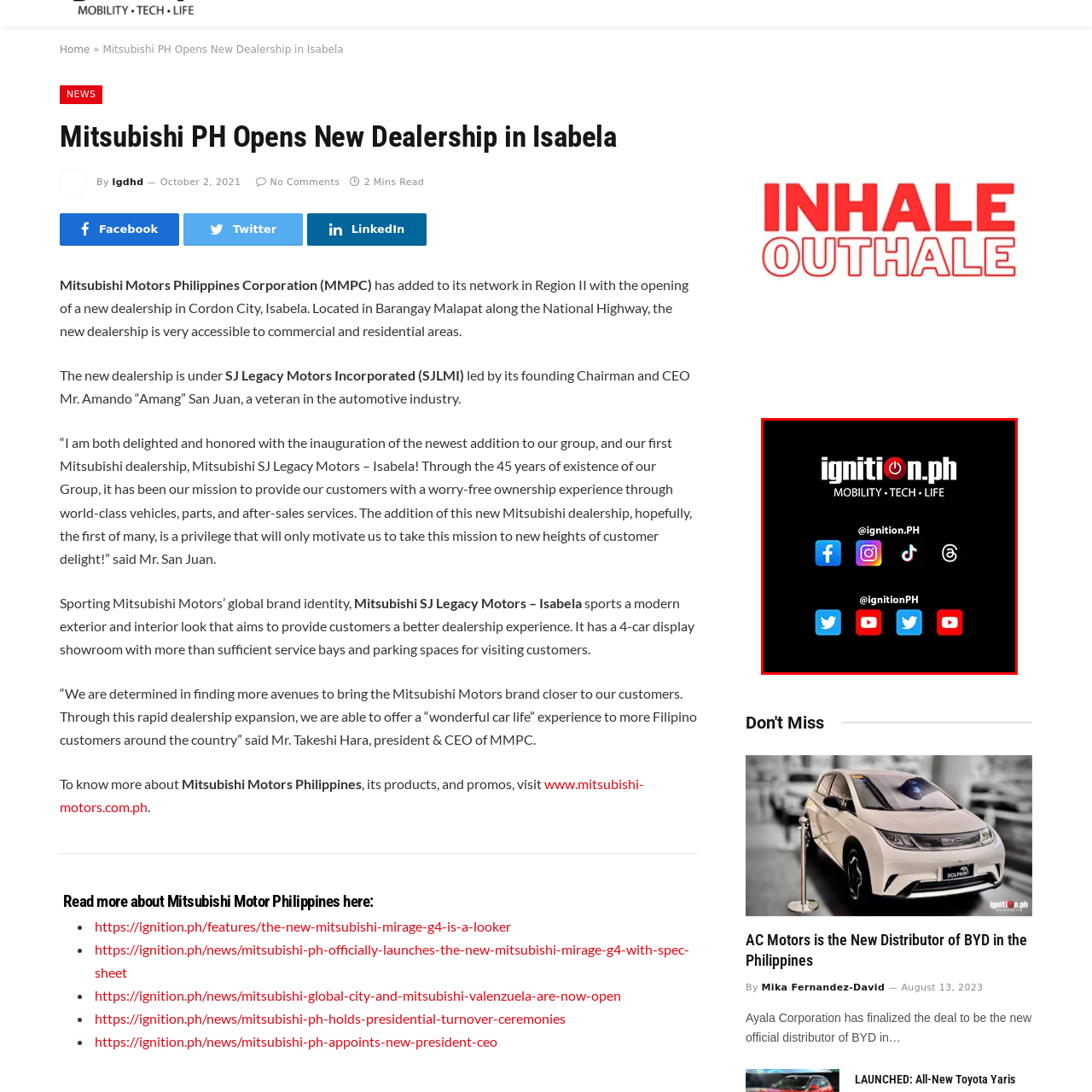Thoroughly describe the content of the image found within the red border.

The image features the logo and branding of Ignition.ph, a platform dedicated to discussing topics related to mobility, technology, and lifestyle. The background is black, providing a bold contrast to the prominent logo, which reads "ignition.ph" in a modern font, accompanied by a power symbol that emphasizes energy and innovation. Below the logo, the tagline "MOBILITY · TECH · LIFE" highlights the website's focus areas.

Additionally, the image showcases social media engagement, with icons for Facebook, Instagram, TikTok, and Twitter, reflecting the platform’s commitment to connecting with its audience across various social platforms. The social media handles @ignition.PH and @ignitionPH encourage users to follow and engage with Ignition.ph online, promoting community interaction and information sharing within the realms of automotive, technology, and lifestyle content.